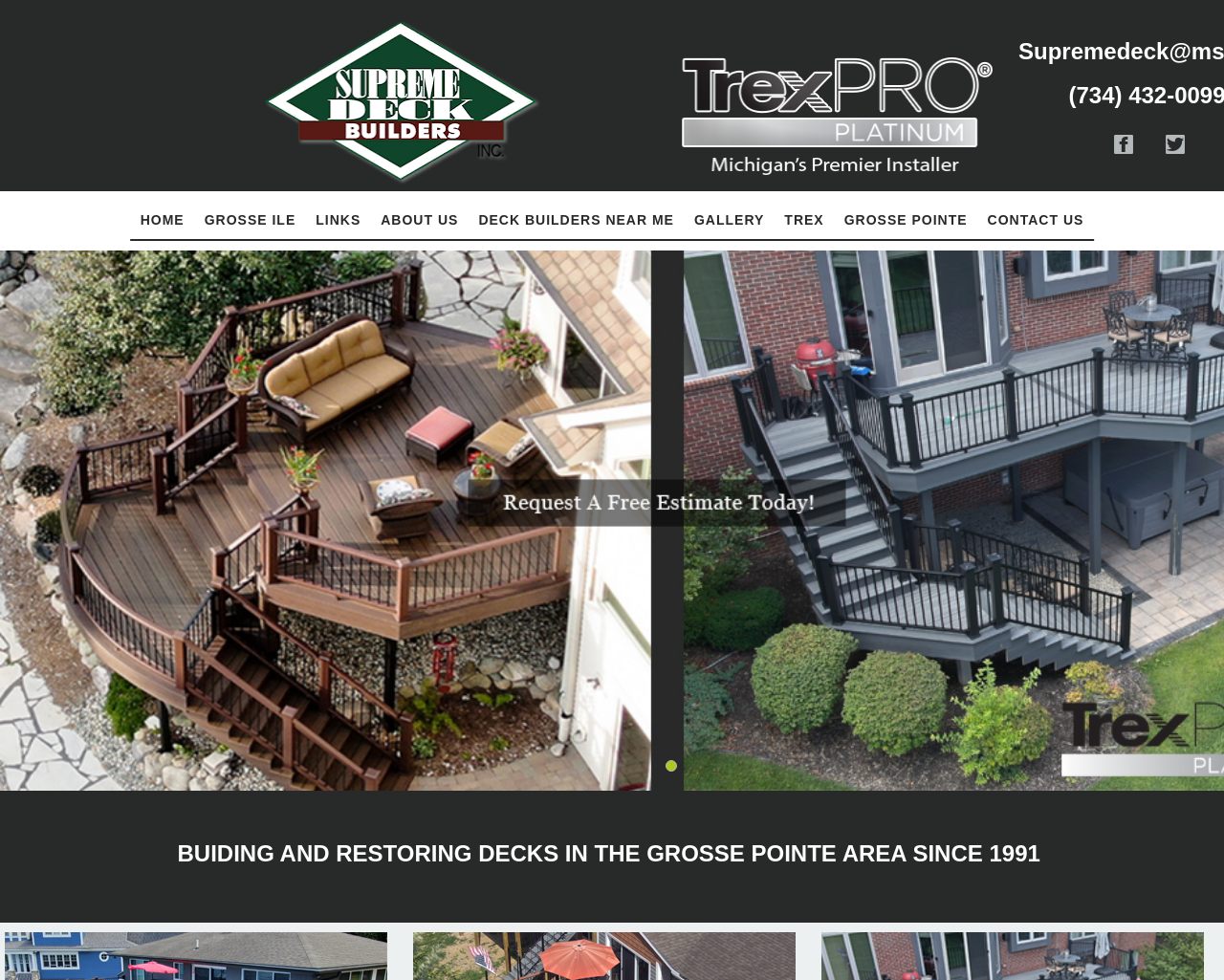Please identify the coordinates of the bounding box that should be clicked to fulfill this instruction: "Read about building and restoring decks".

[0.047, 0.855, 0.953, 0.888]